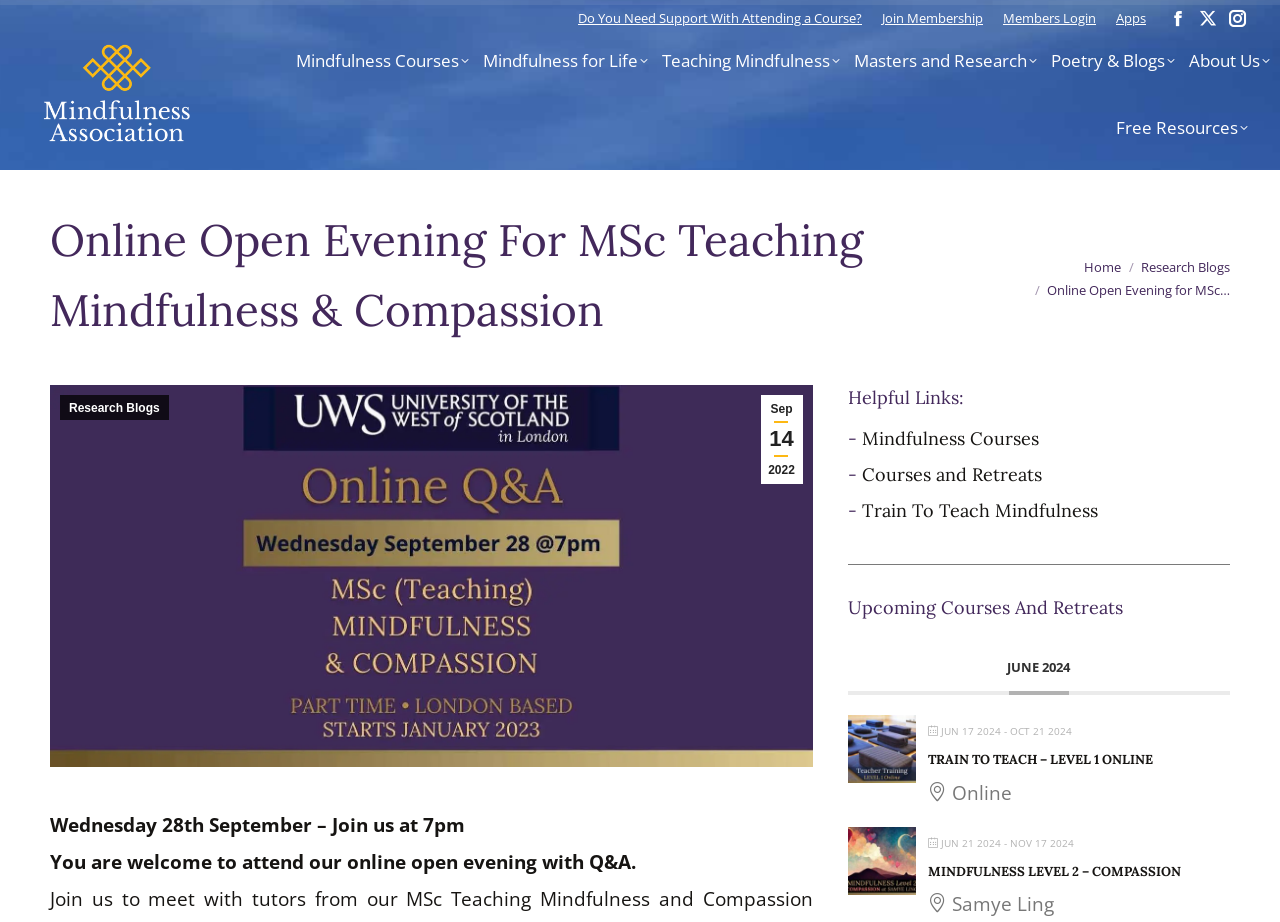What is the name of the association mentioned on the webpage?
Answer the question using a single word or phrase, according to the image.

Mindfulness Association